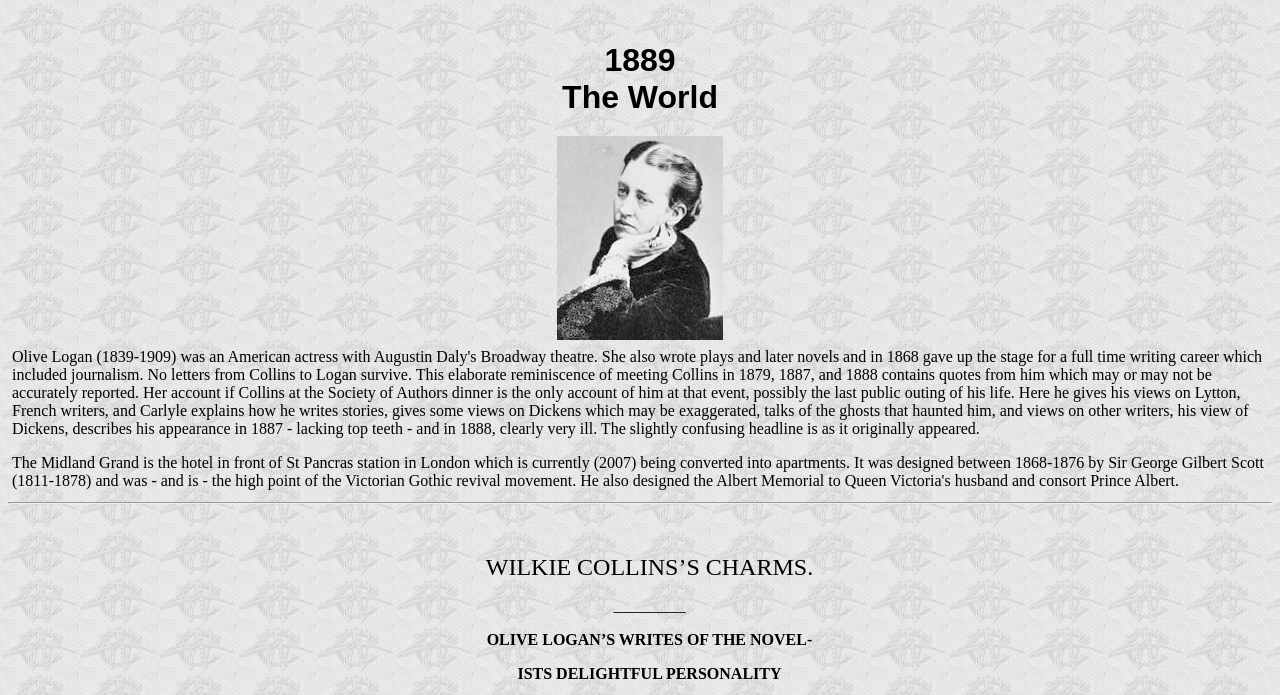What is the name of the actress mentioned?
Please respond to the question with a detailed and informative answer.

The webpage mentions Olive Logan, an American actress, who wrote plays and novels, and had interactions with Wilkie Collins. The detailed text about her life and writings is provided on the webpage.